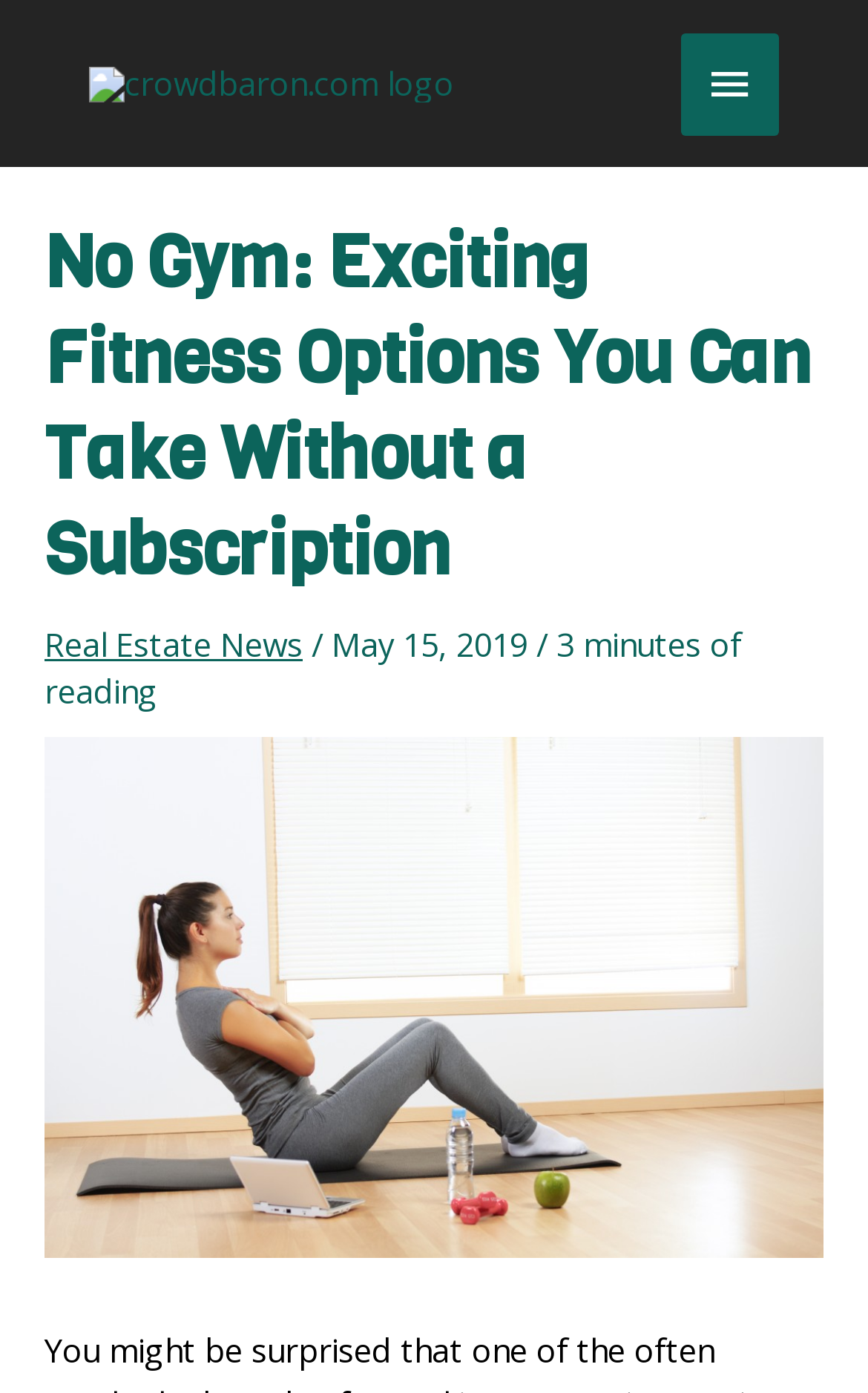What is the logo on the top left corner?
Identify the answer in the screenshot and reply with a single word or phrase.

crowdbaron.com